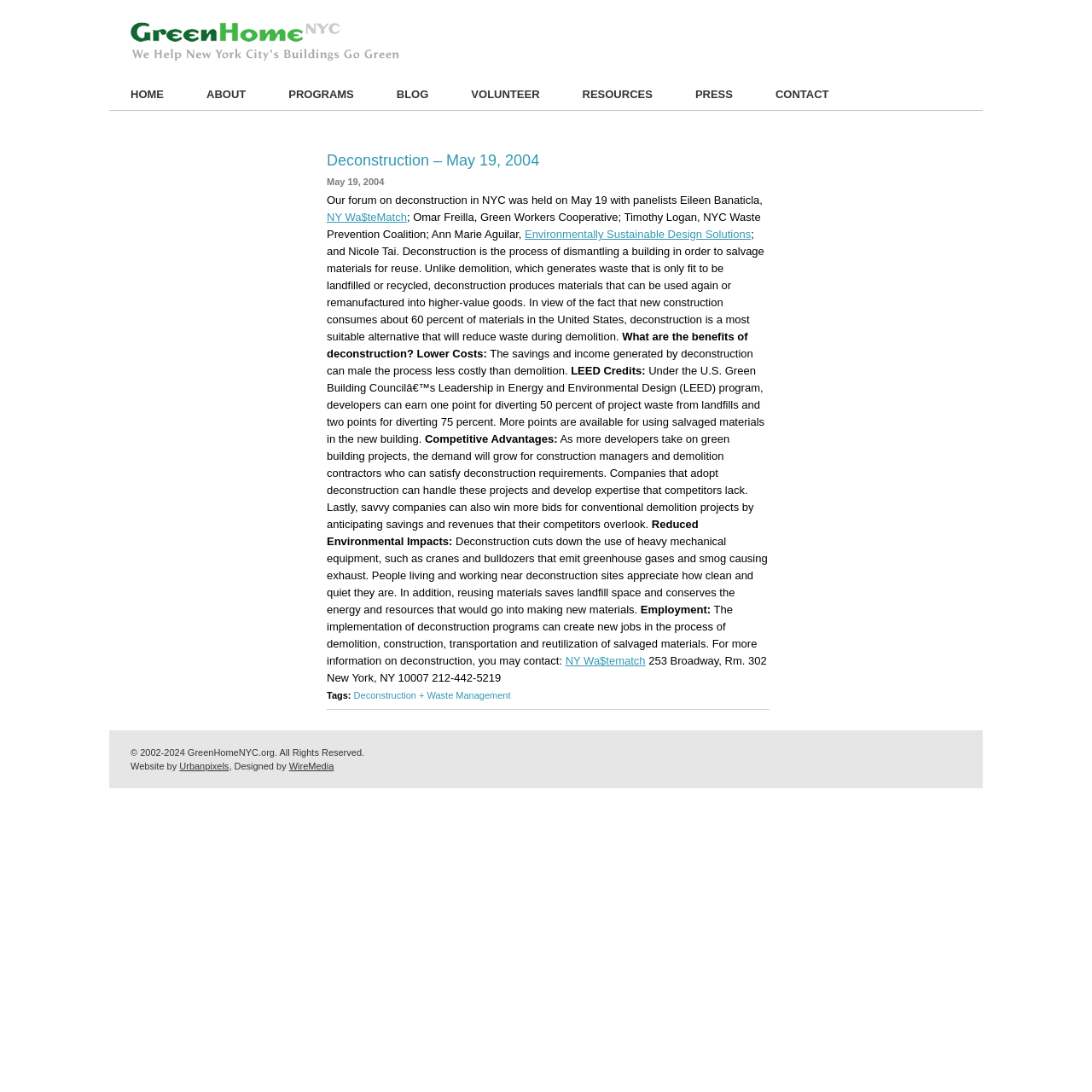What are the benefits of deconstruction?
From the image, respond using a single word or phrase.

Lower Costs, LEED Credits, Competitive Advantages, Reduced Environmental Impacts, Employment